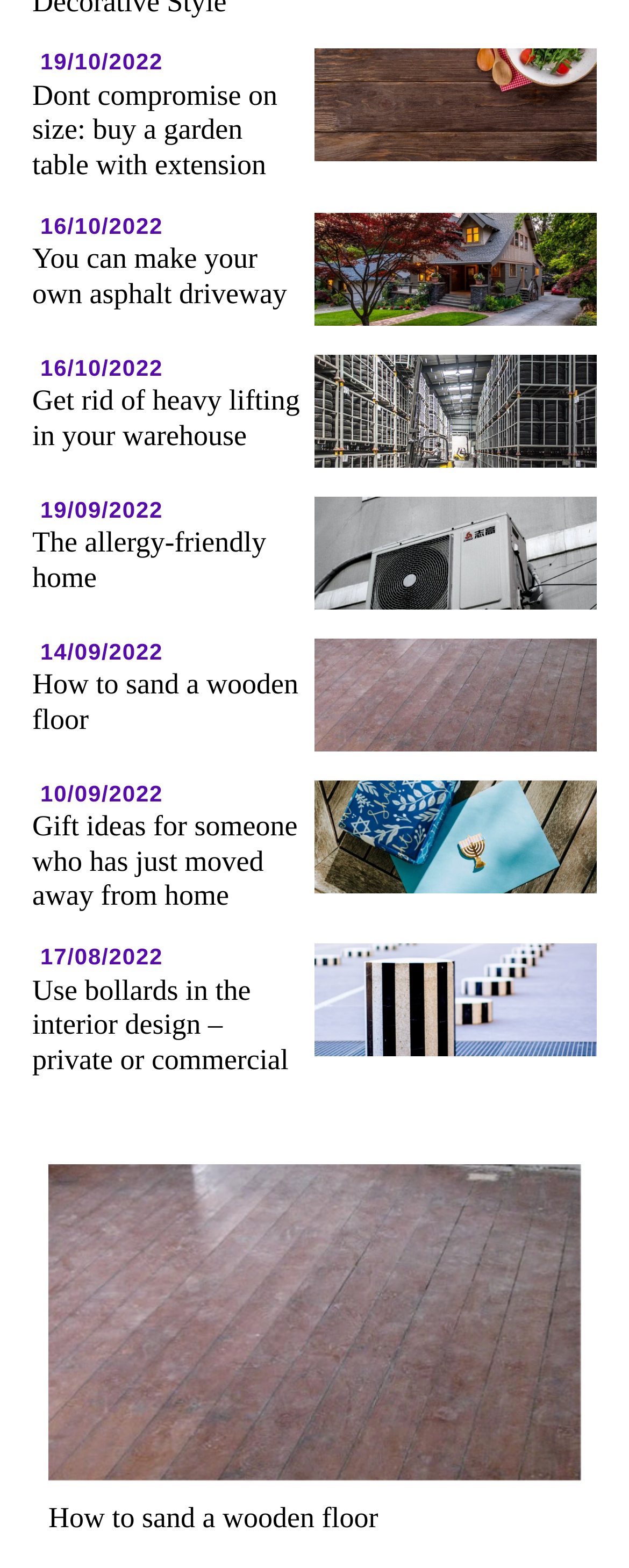Use a single word or phrase to answer this question: 
What is the date of the oldest article?

17/08/2022